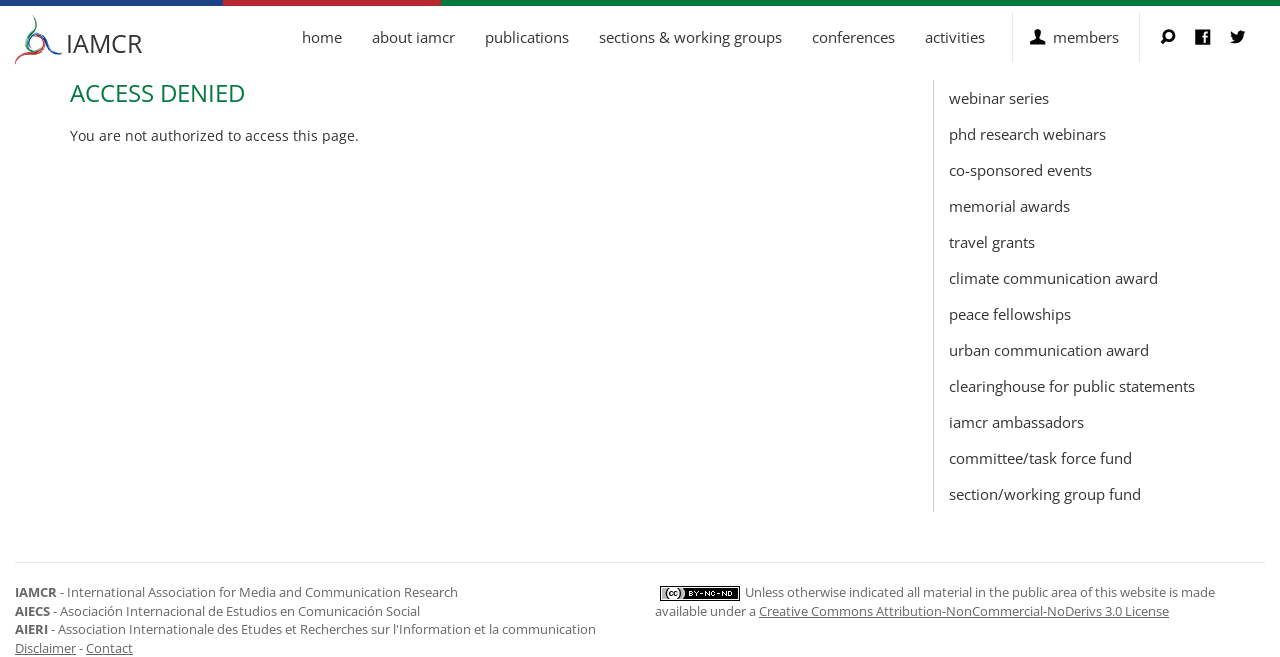Identify the bounding box for the UI element specified in this description: "Publications". The coordinates must be four float numbers between 0 and 1, formatted as [left, top, right, bottom].

[0.367, 0.018, 0.456, 0.094]